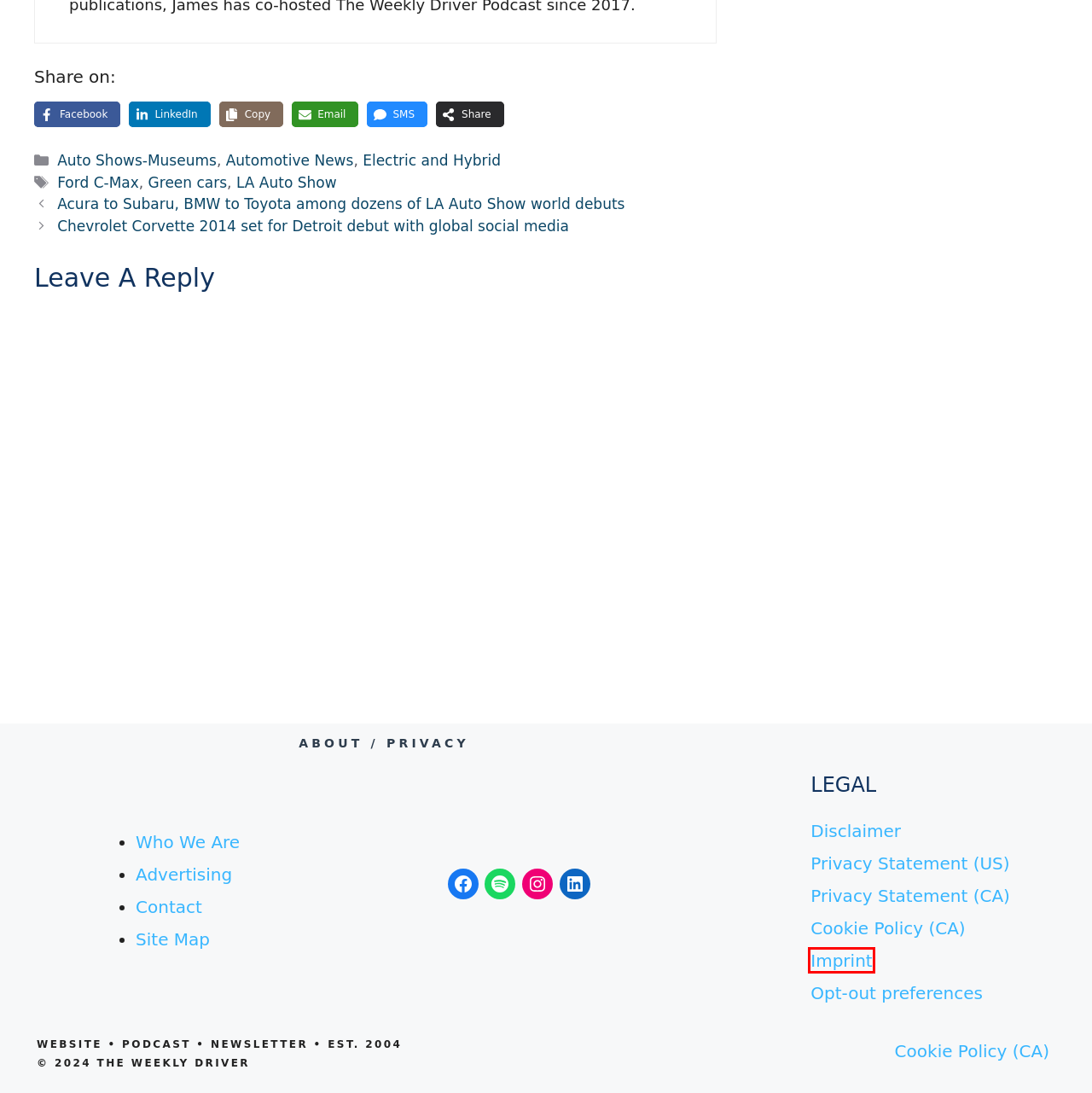Given a webpage screenshot with a red bounding box around a UI element, choose the webpage description that best matches the new webpage after clicking the element within the bounding box. Here are the candidates:
A. Green cars Archives - The Weekly Driver
B. Acura to Subaru, BMW to Toyota among dozens of LA Auto Show world debuts - The Weekly Driver
C. Chevrolet Corvette 2014 set for Detroit debut with global social media - The Weekly Driver
D. Cookie Policy (CA) - The Weekly Driver
E. Privacy Statement (CA) - The Weekly Driver
F. Imprint - The Weekly Driver
G. Opt-out preferences - The Weekly Driver
H. LA Auto Show Archives - The Weekly Driver

F